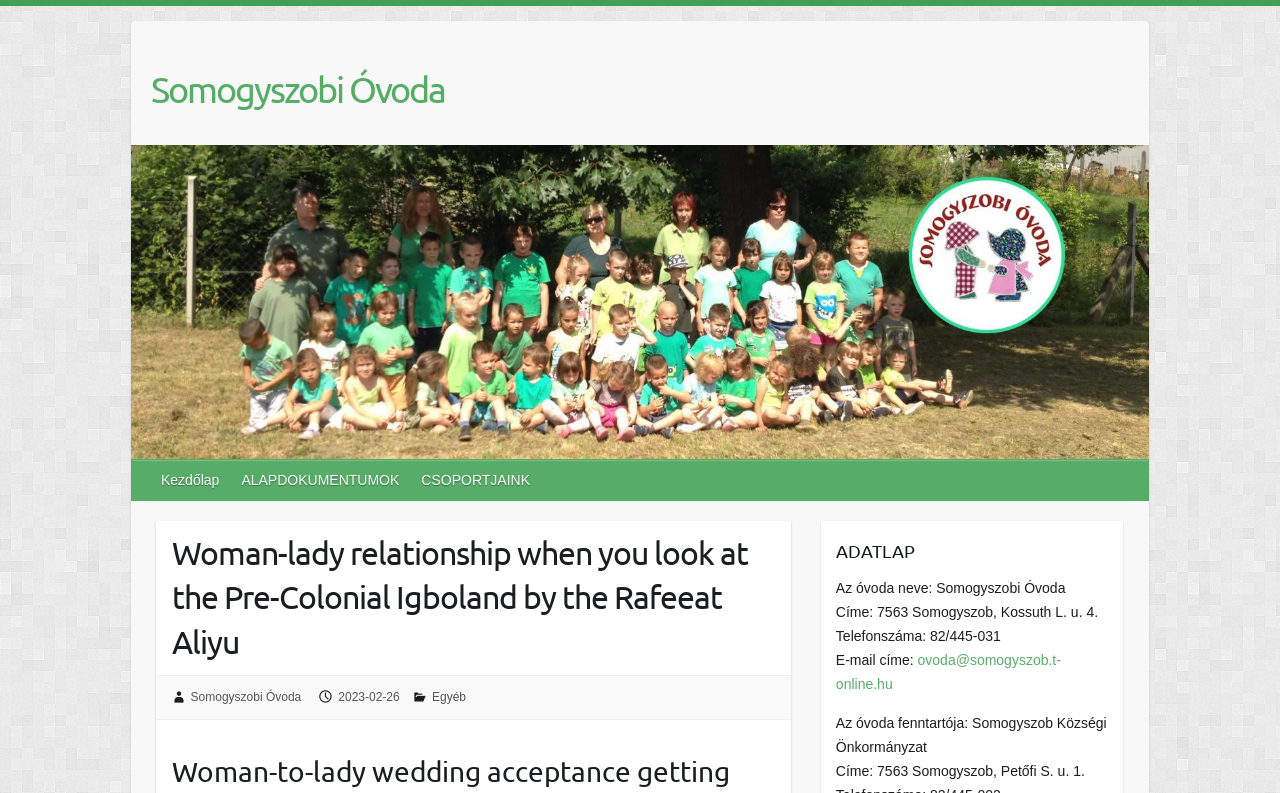Can you give a comprehensive explanation to the question given the content of the image?
What is the email address of the óvoda?

I found the answer by looking at the link 'ovoda@somogyszob.t-online.hu' which is located below the static text 'E-mail címe:'.